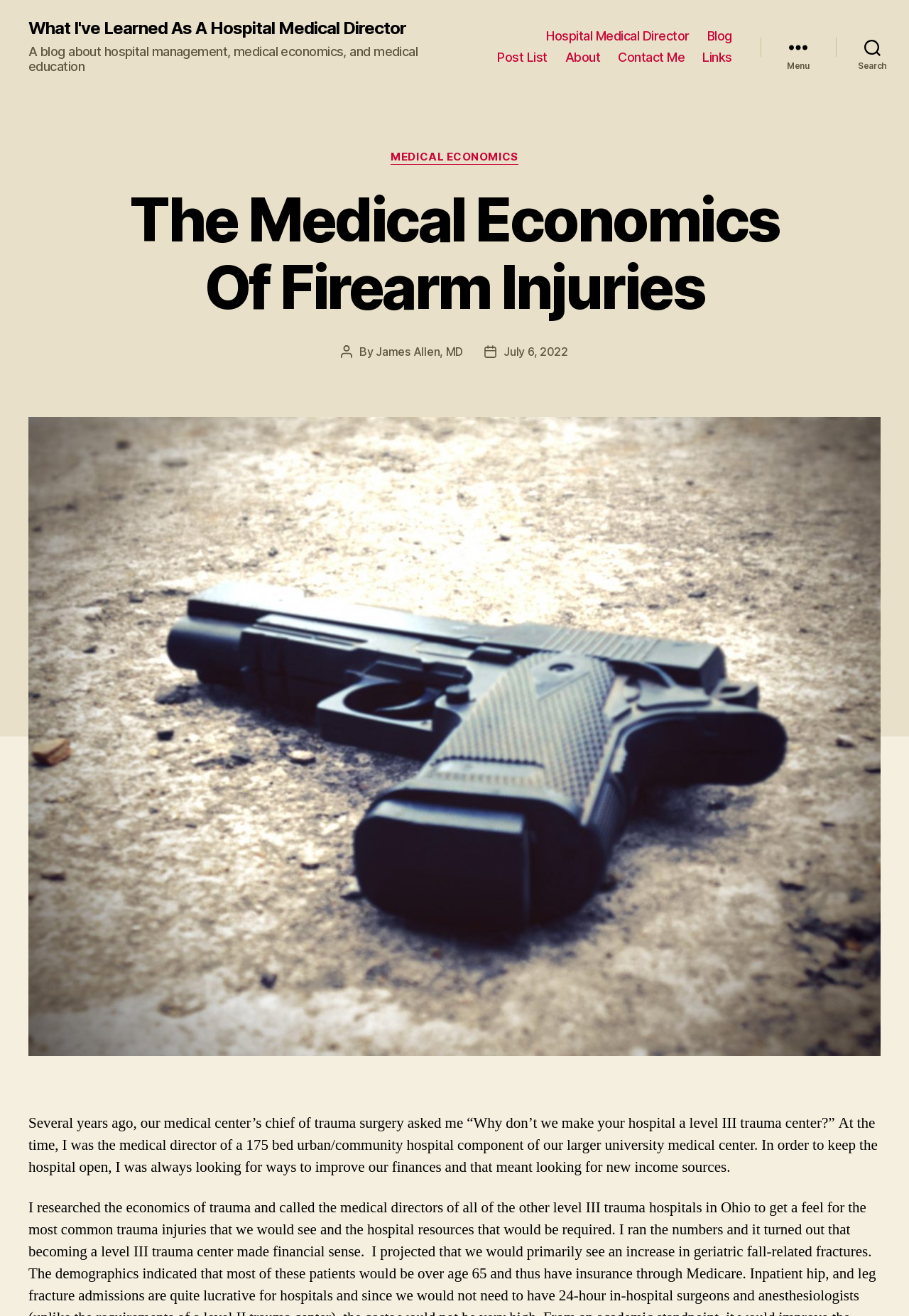What is the name of the blog?
Kindly offer a detailed explanation using the data available in the image.

I found the name of the blog by looking at the static text below the main heading. The name of the blog is mentioned as 'A blog about hospital management, medical economics, and medical education'.